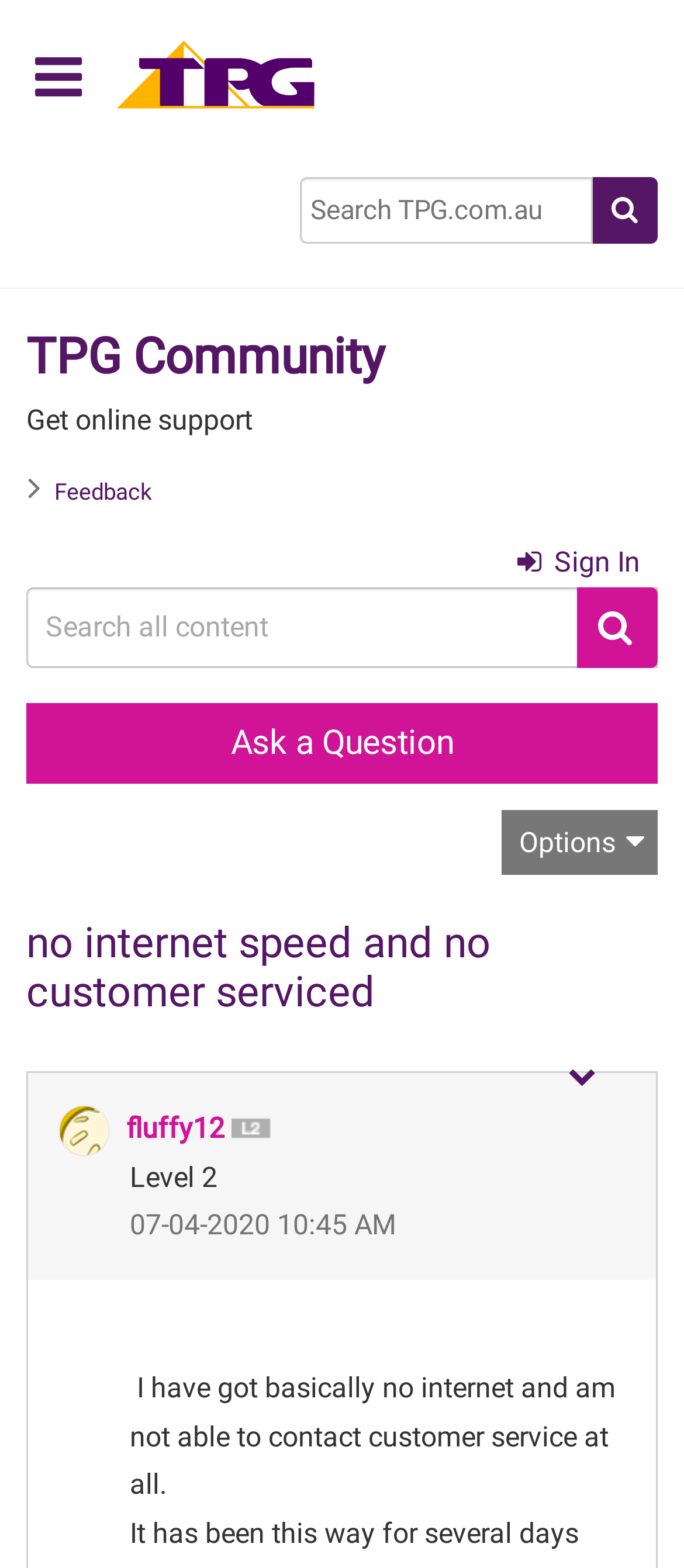What is the purpose of the 'Search' button?
Please craft a detailed and exhaustive response to the question.

The 'Search' button is located next to the search box, which suggests that its purpose is to search the community for relevant content.